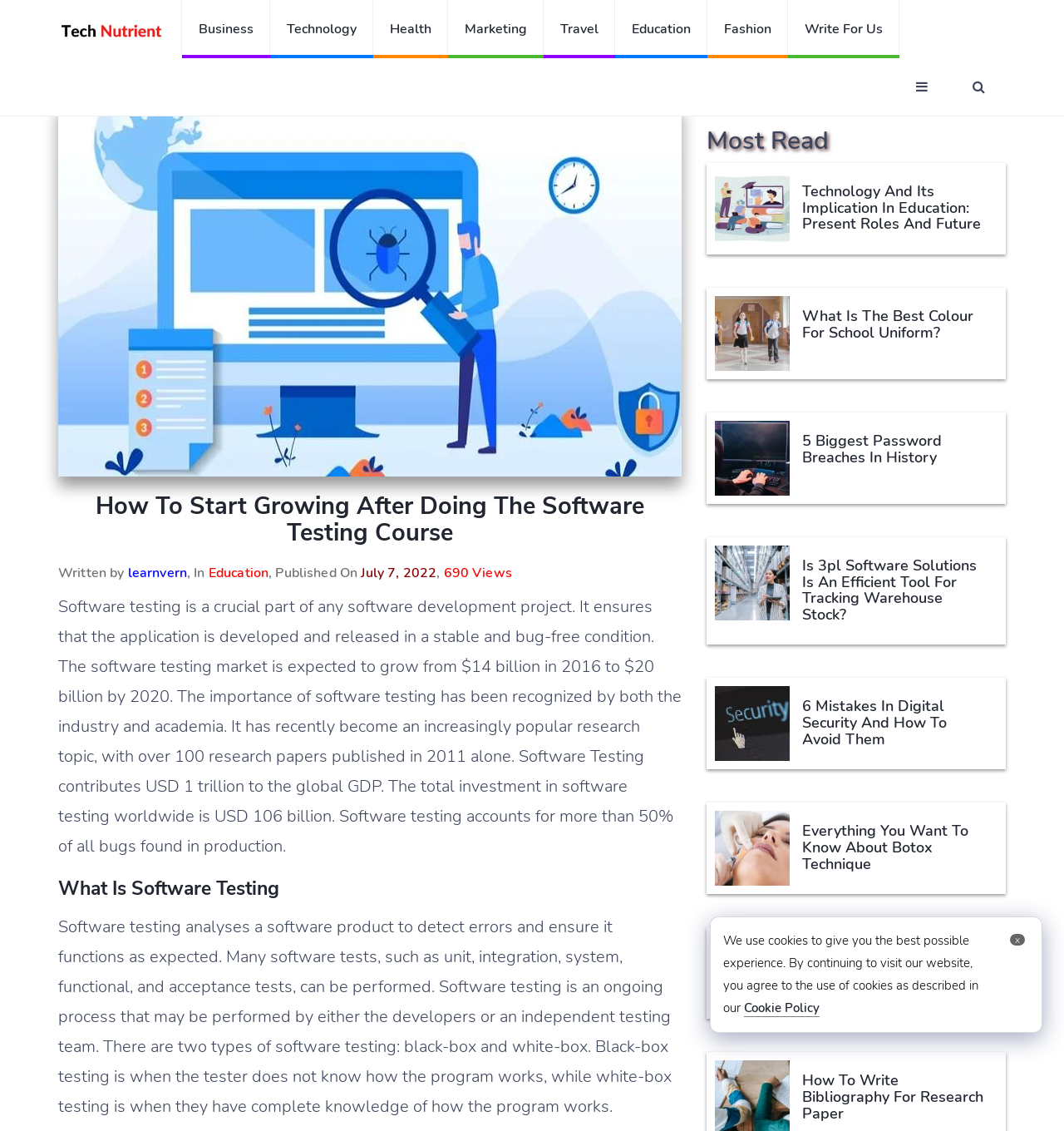Answer the question with a brief word or phrase:
Who is the author of the article?

learnvern